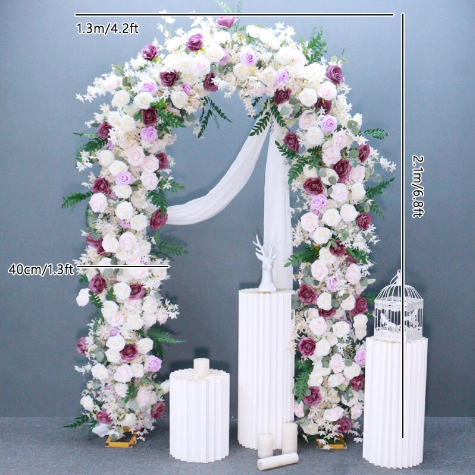Analyze the image and deliver a detailed answer to the question: How wide is the arch?

The caption provides the dimensions of the arch, stating that it spans 1.3 meters (4.2 feet) wide.